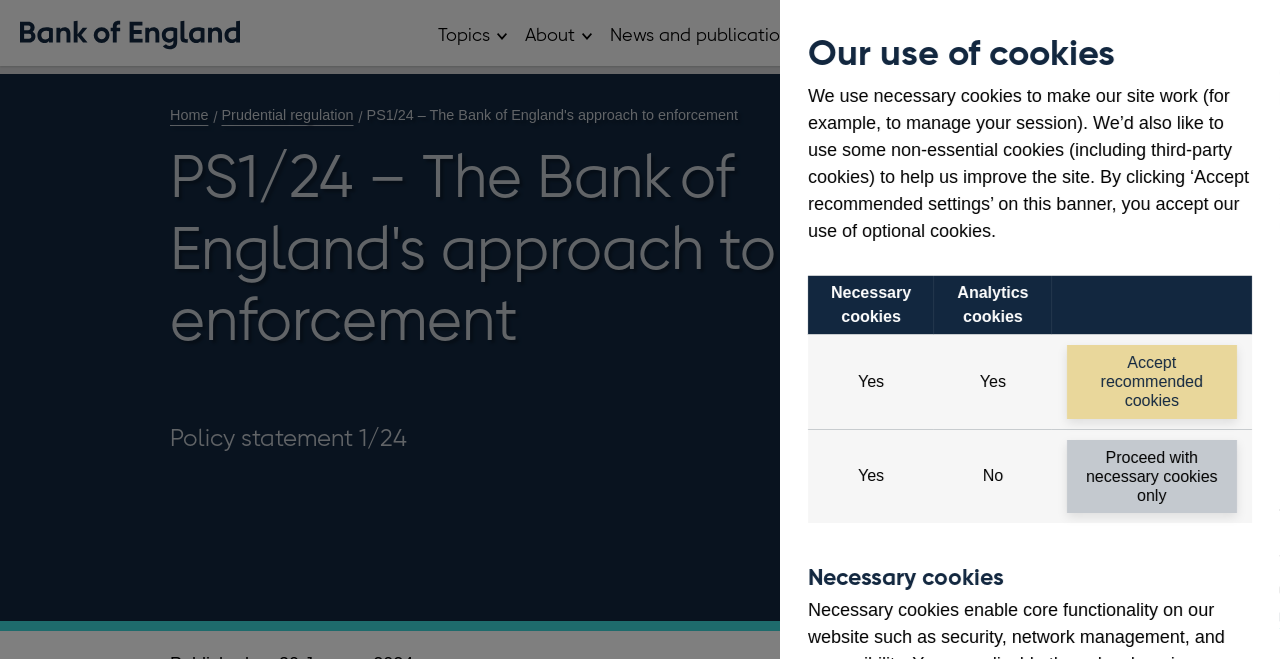Could you find the bounding box coordinates of the clickable area to complete this instruction: "View CP9/23 – The Bank of England’s approach to enforcement: proposed changes and clarifications"?

[0.711, 0.679, 0.867, 0.848]